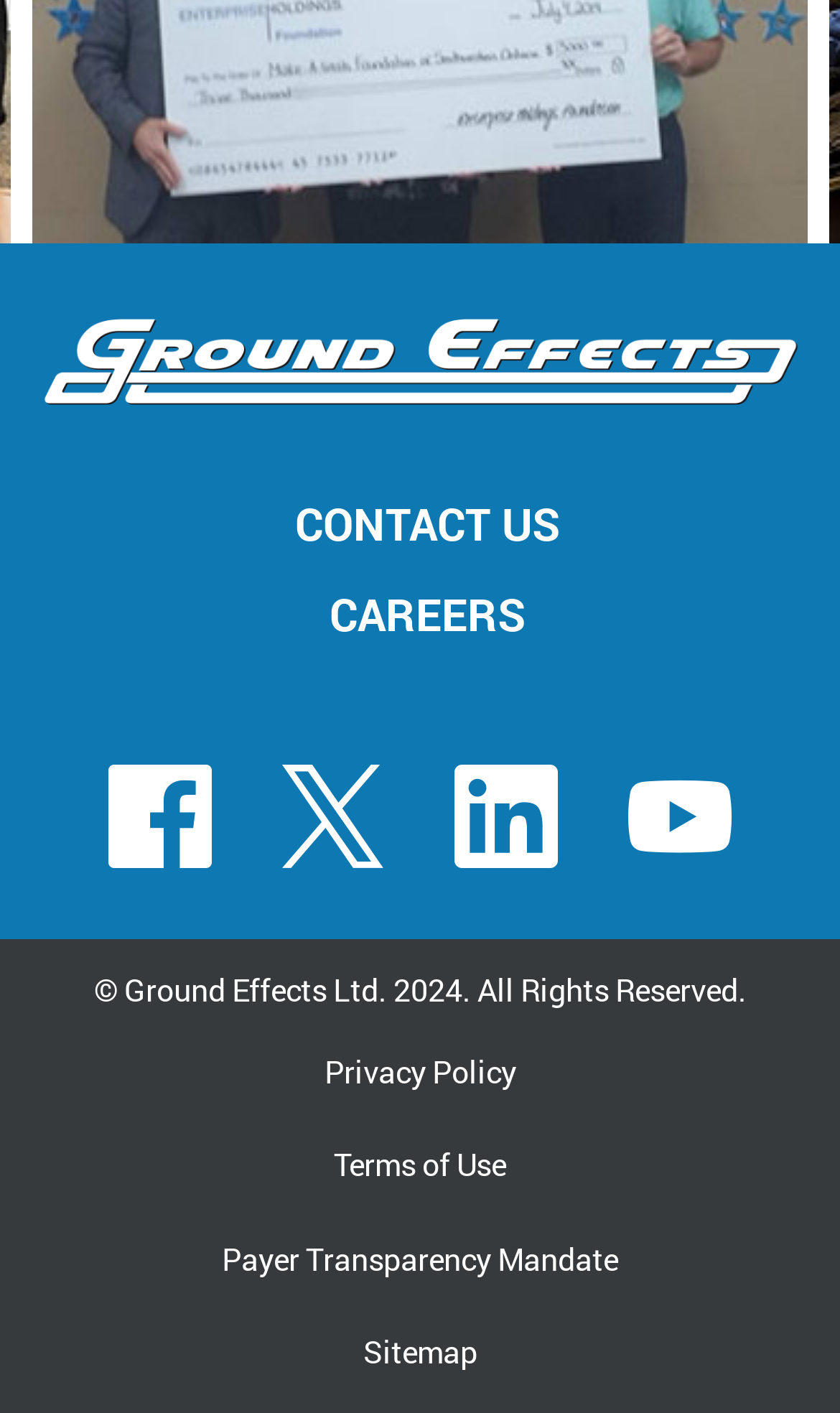Provide a one-word or brief phrase answer to the question:
What is the year of copyright?

2024